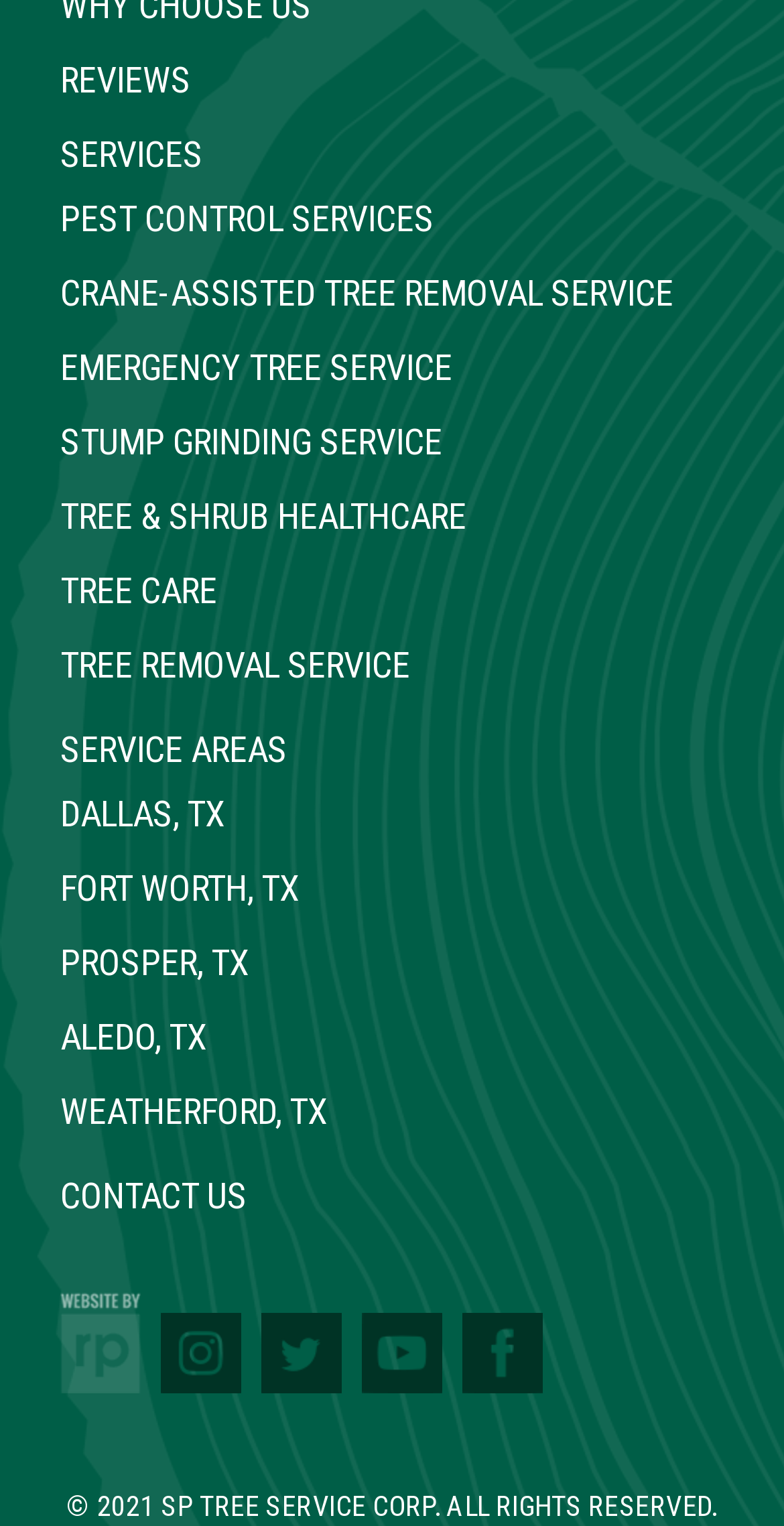Identify the bounding box coordinates for the region of the element that should be clicked to carry out the instruction: "Click on REVIEWS". The bounding box coordinates should be four float numbers between 0 and 1, i.e., [left, top, right, bottom].

[0.077, 0.035, 0.923, 0.07]